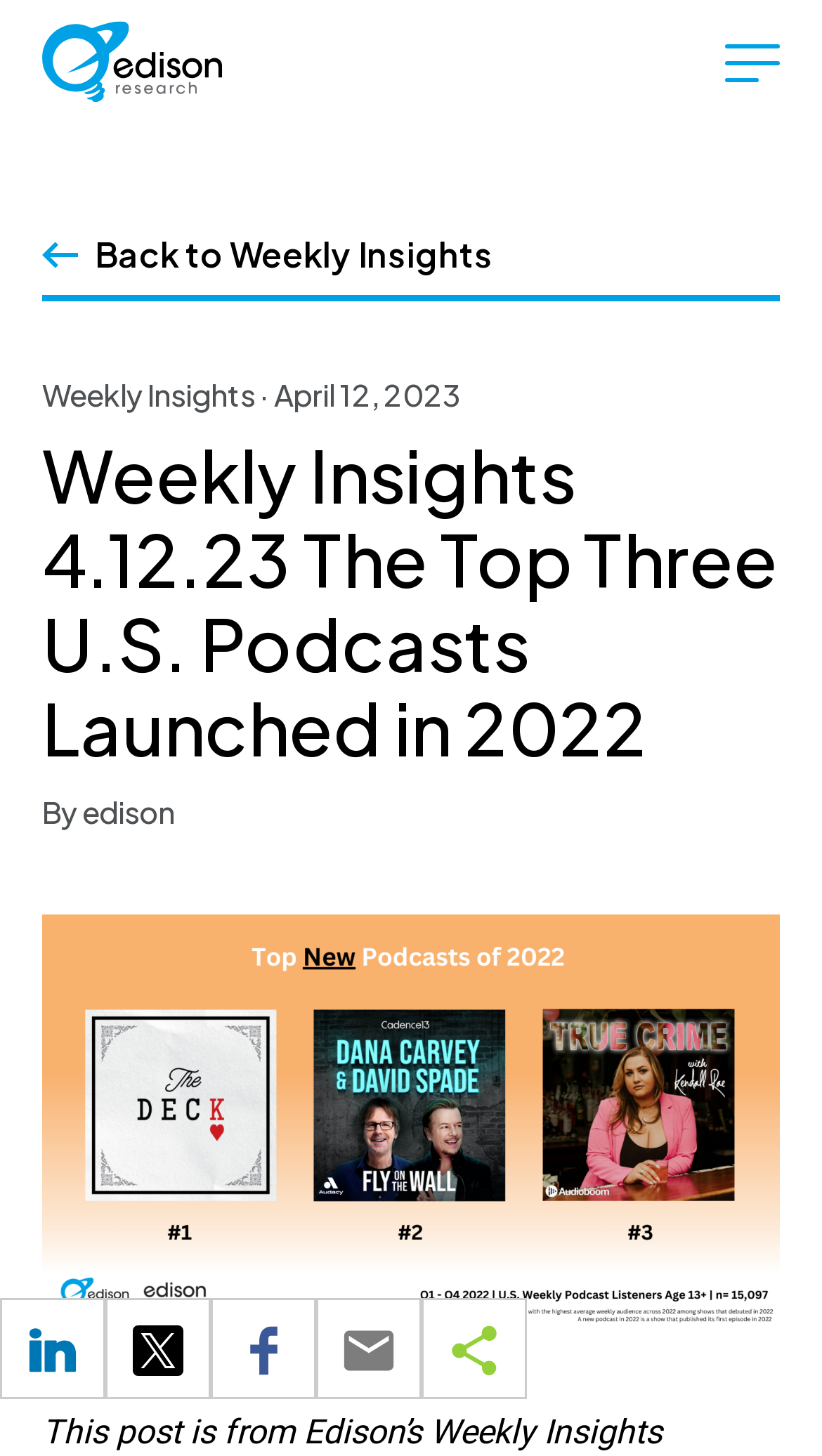Using a single word or phrase, answer the following question: 
What is the date of the newsletter?

April 12, 2023